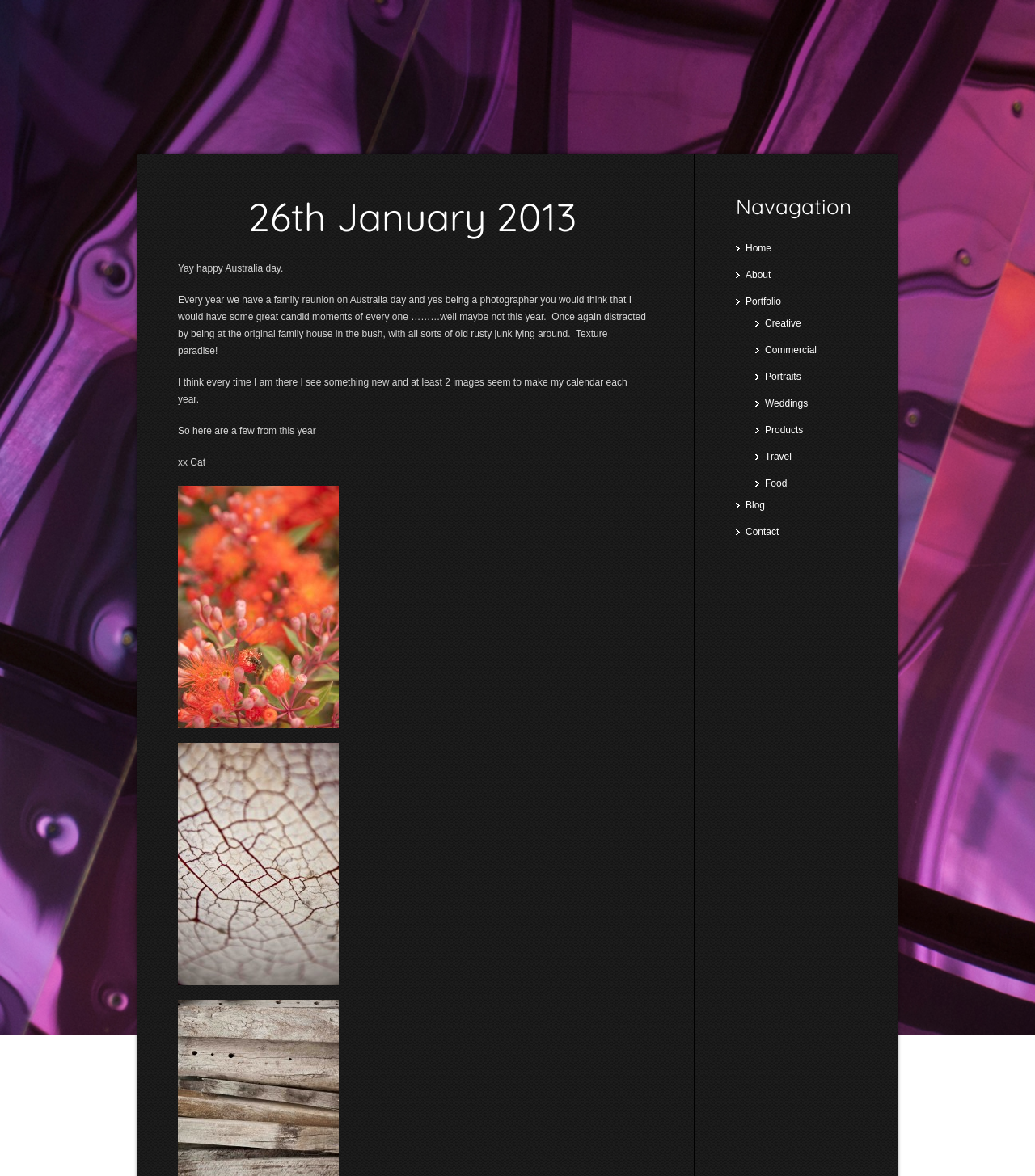Examine the image carefully and respond to the question with a detailed answer: 
What is the author's favorite thing about the family house?

The webpage mentions 'texture paradise' when talking about the family house, indicating that the author's favorite thing about the house is the texture.